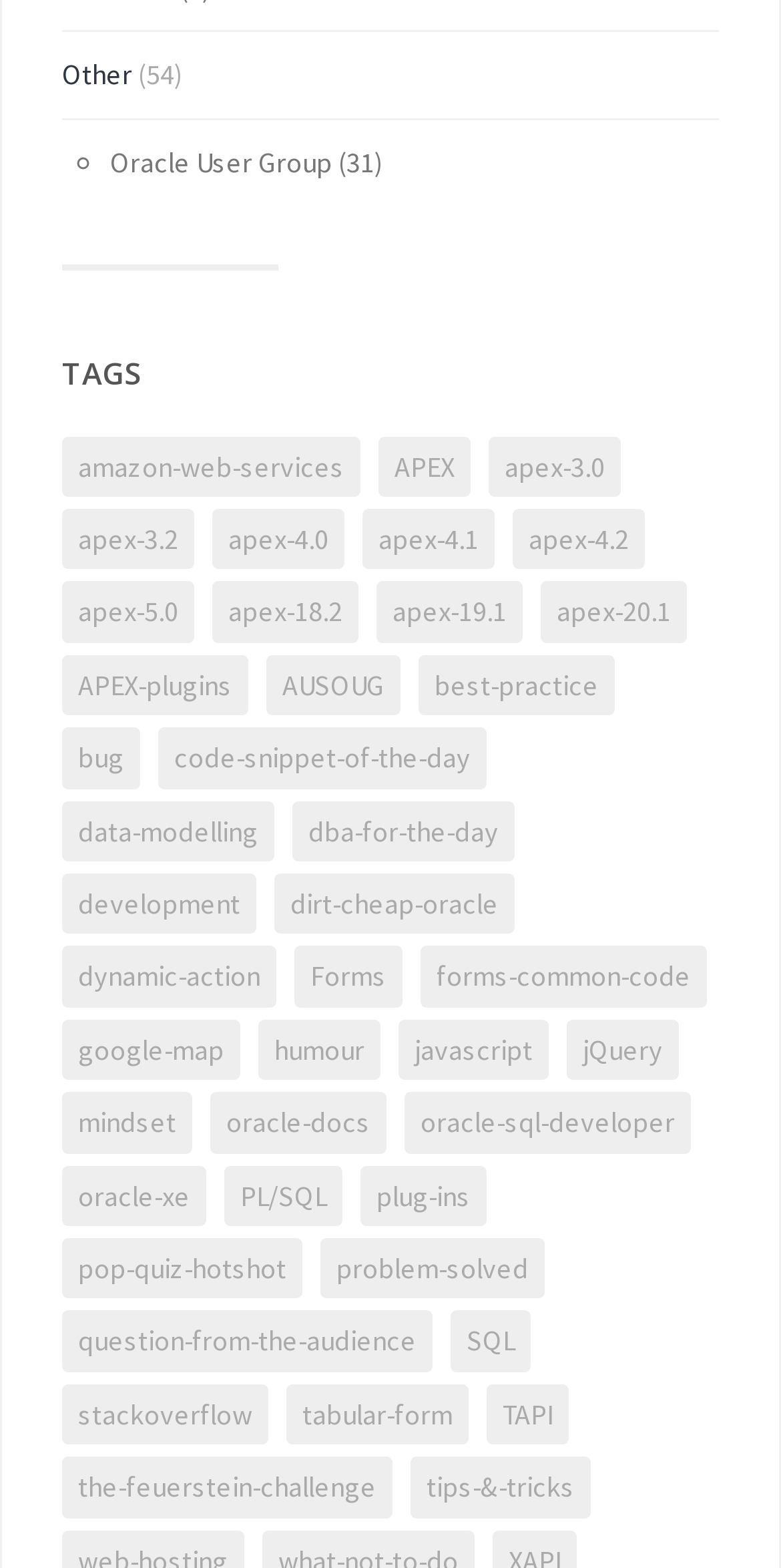What is the second category in the list?
Using the image, provide a concise answer in one word or a short phrase.

APEX